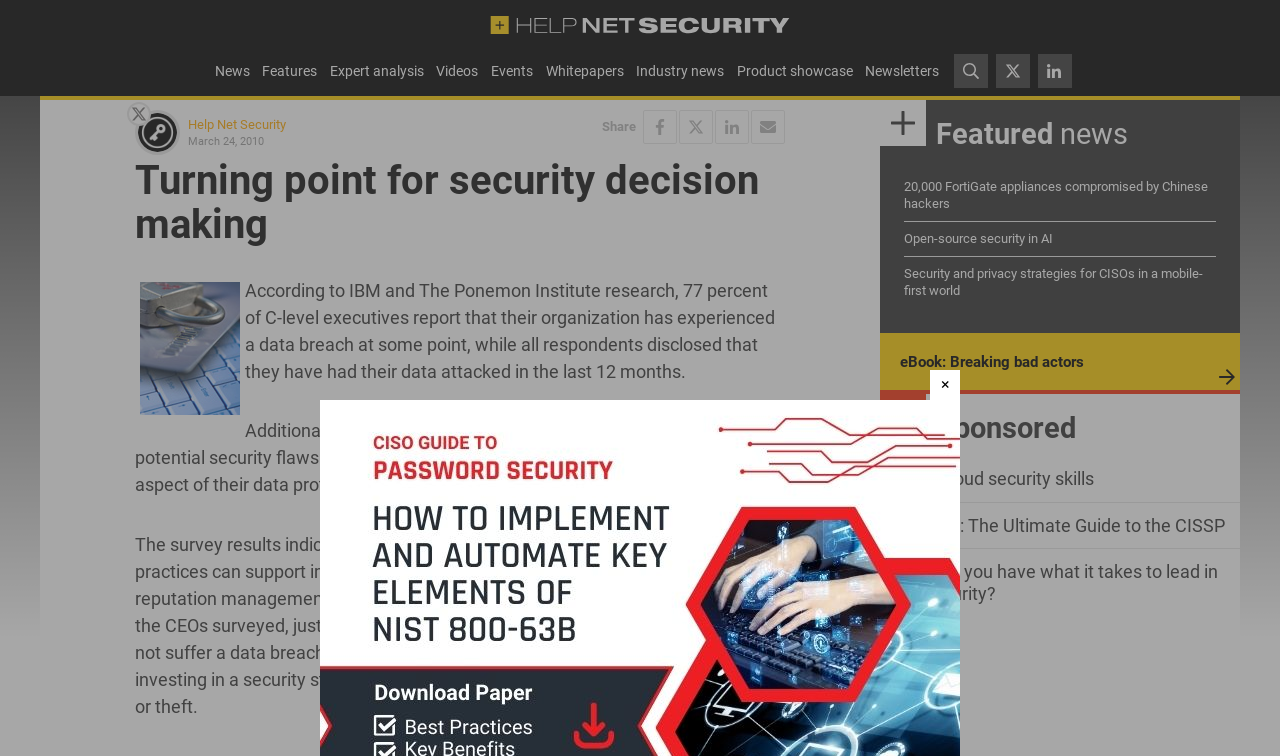Locate the bounding box coordinates of the UI element described by: "×". The bounding box coordinates should consist of four float numbers between 0 and 1, i.e., [left, top, right, bottom].

[0.727, 0.489, 0.75, 0.529]